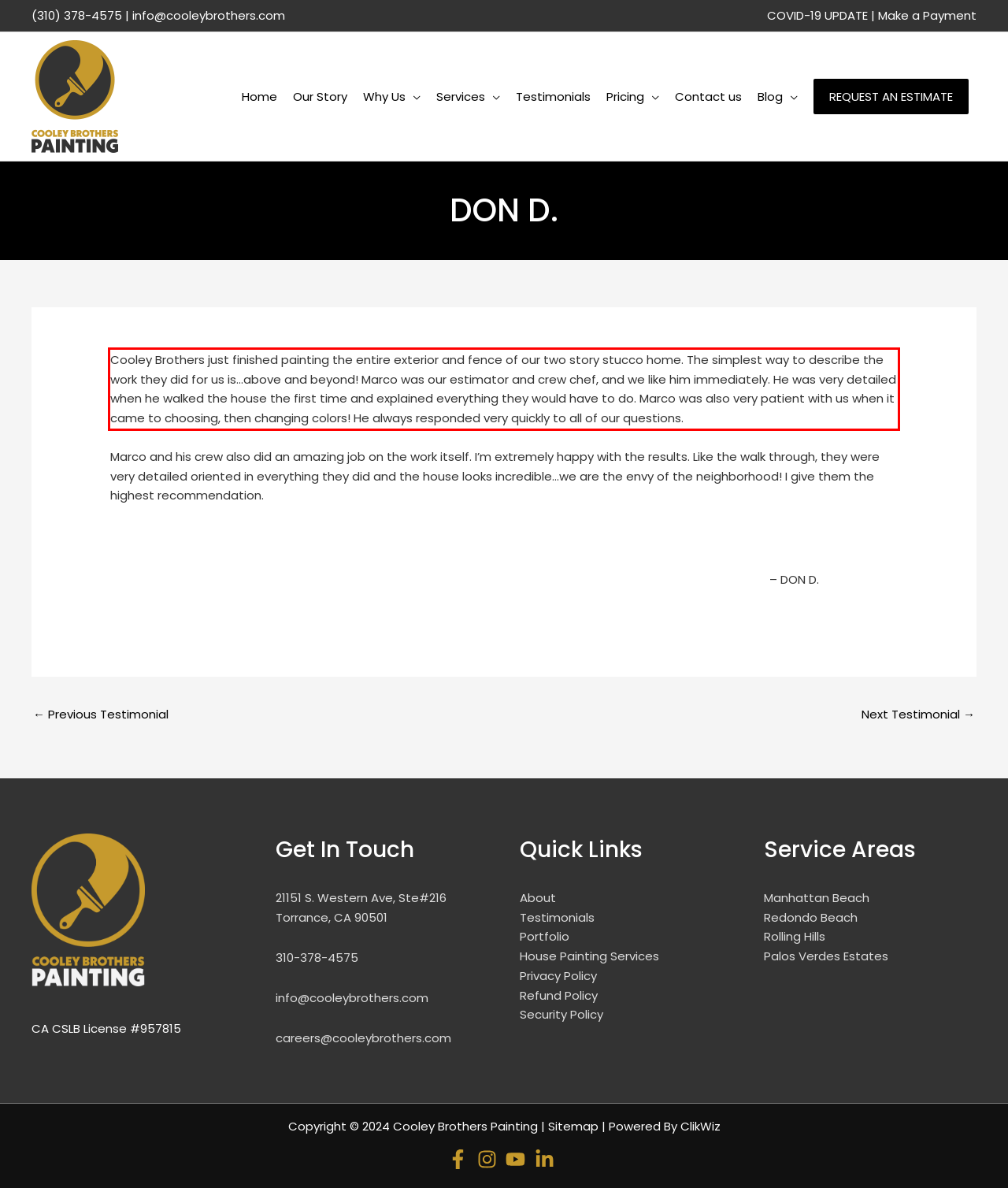You are given a screenshot showing a webpage with a red bounding box. Perform OCR to capture the text within the red bounding box.

Cooley Brothers just finished painting the entire exterior and fence of our two story stucco home. The simplest way to describe the work they did for us is…above and beyond! Marco was our estimator and crew chef, and we like him immediately. He was very detailed when he walked the house the first time and explained everything they would have to do. Marco was also very patient with us when it came to choosing, then changing colors! He always responded very quickly to all of our questions.